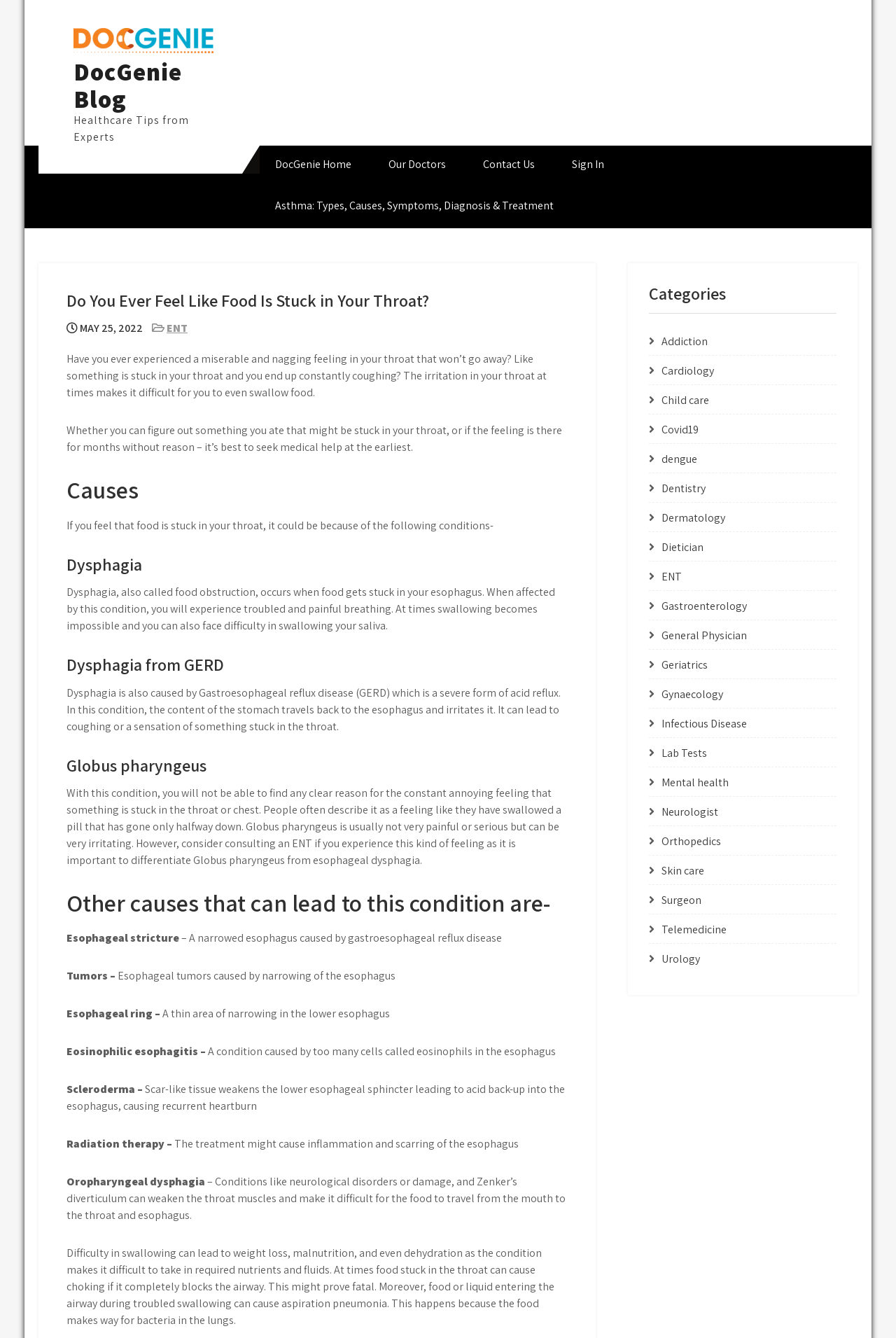Pinpoint the bounding box coordinates for the area that should be clicked to perform the following instruction: "Read the article about 'Do You Ever Feel Like Food Is Stuck in Your Throat?'".

[0.074, 0.218, 0.633, 0.231]